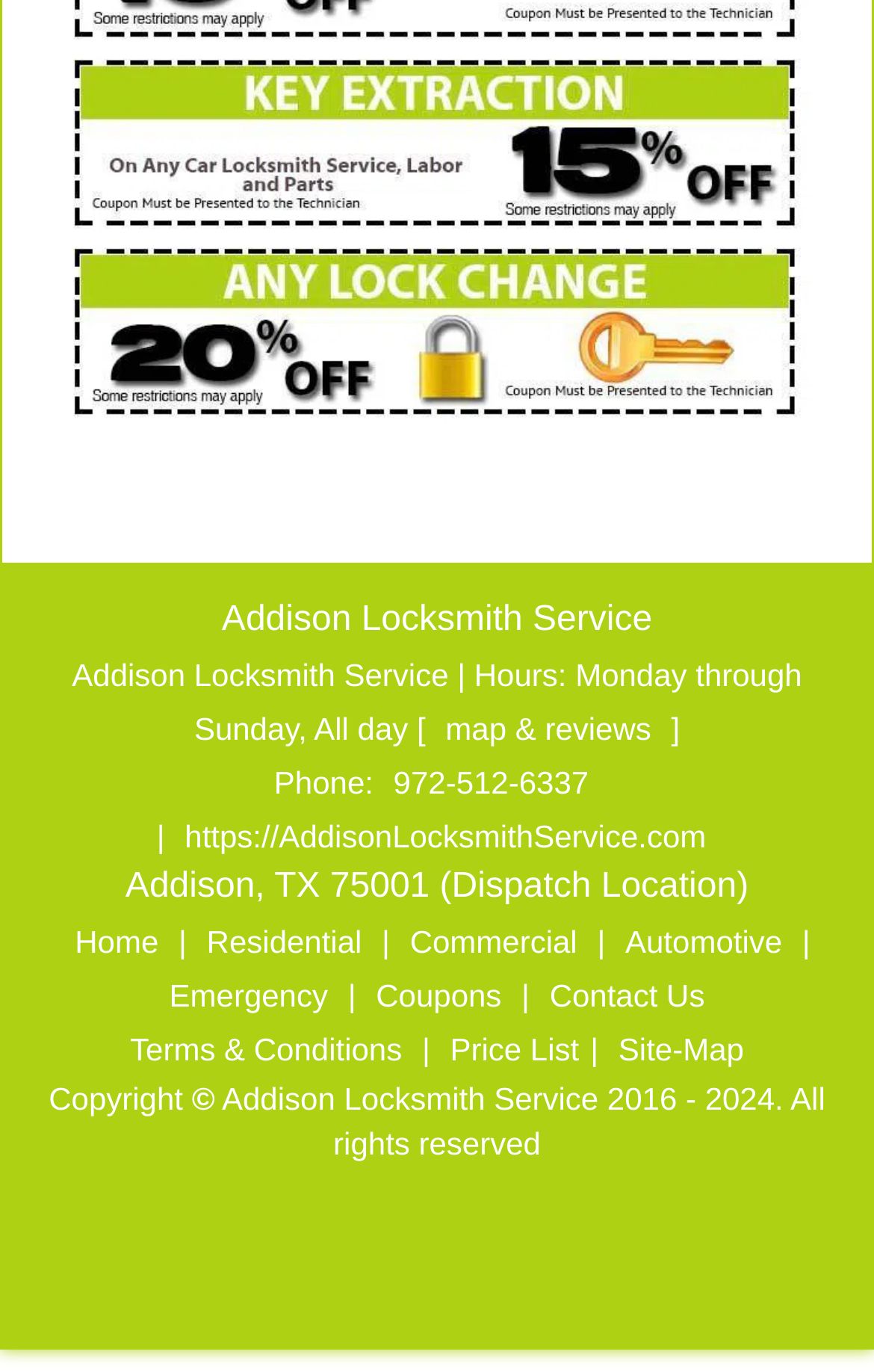Locate the bounding box coordinates of the clickable area needed to fulfill the instruction: "View map and reviews".

[0.497, 0.518, 0.768, 0.544]